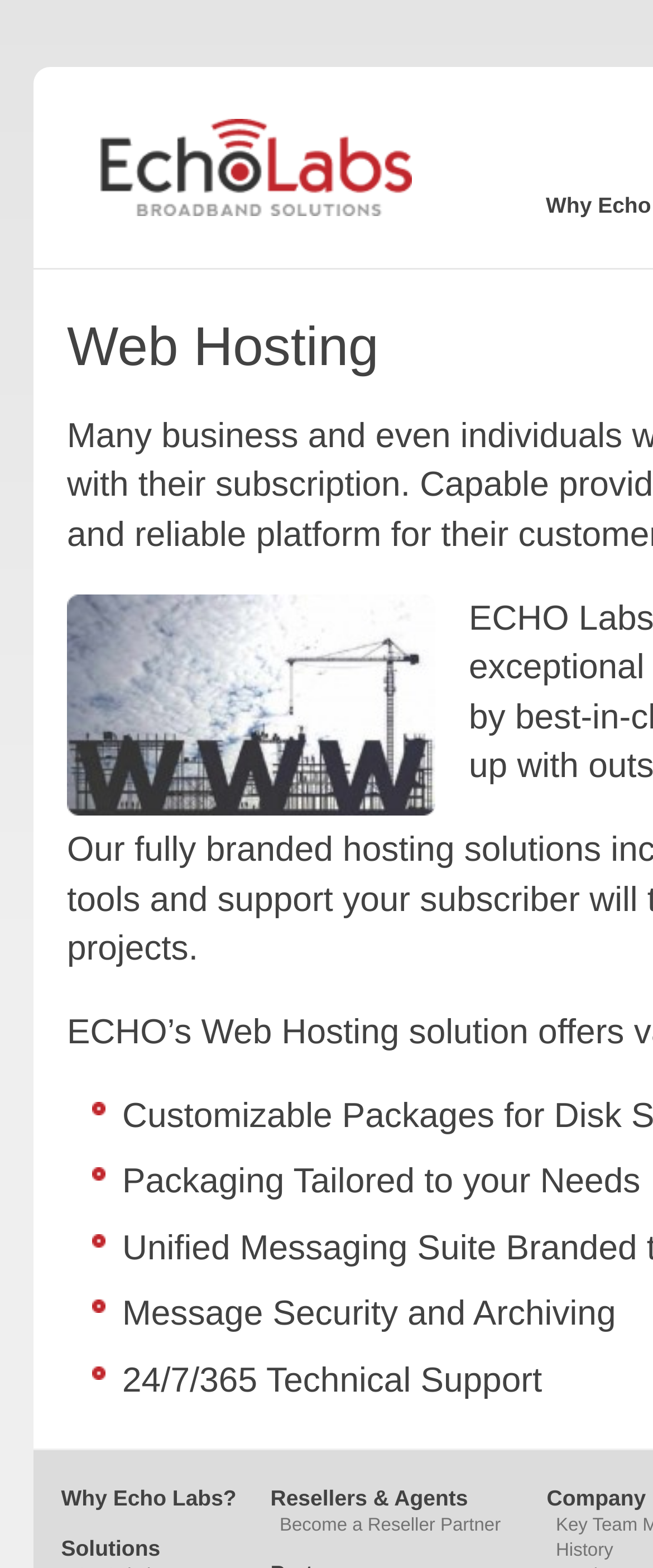Extract the bounding box coordinates of the UI element described: "Why Echo Labs?". Provide the coordinates in the format [left, top, right, bottom] with values ranging from 0 to 1.

[0.094, 0.948, 0.362, 0.964]